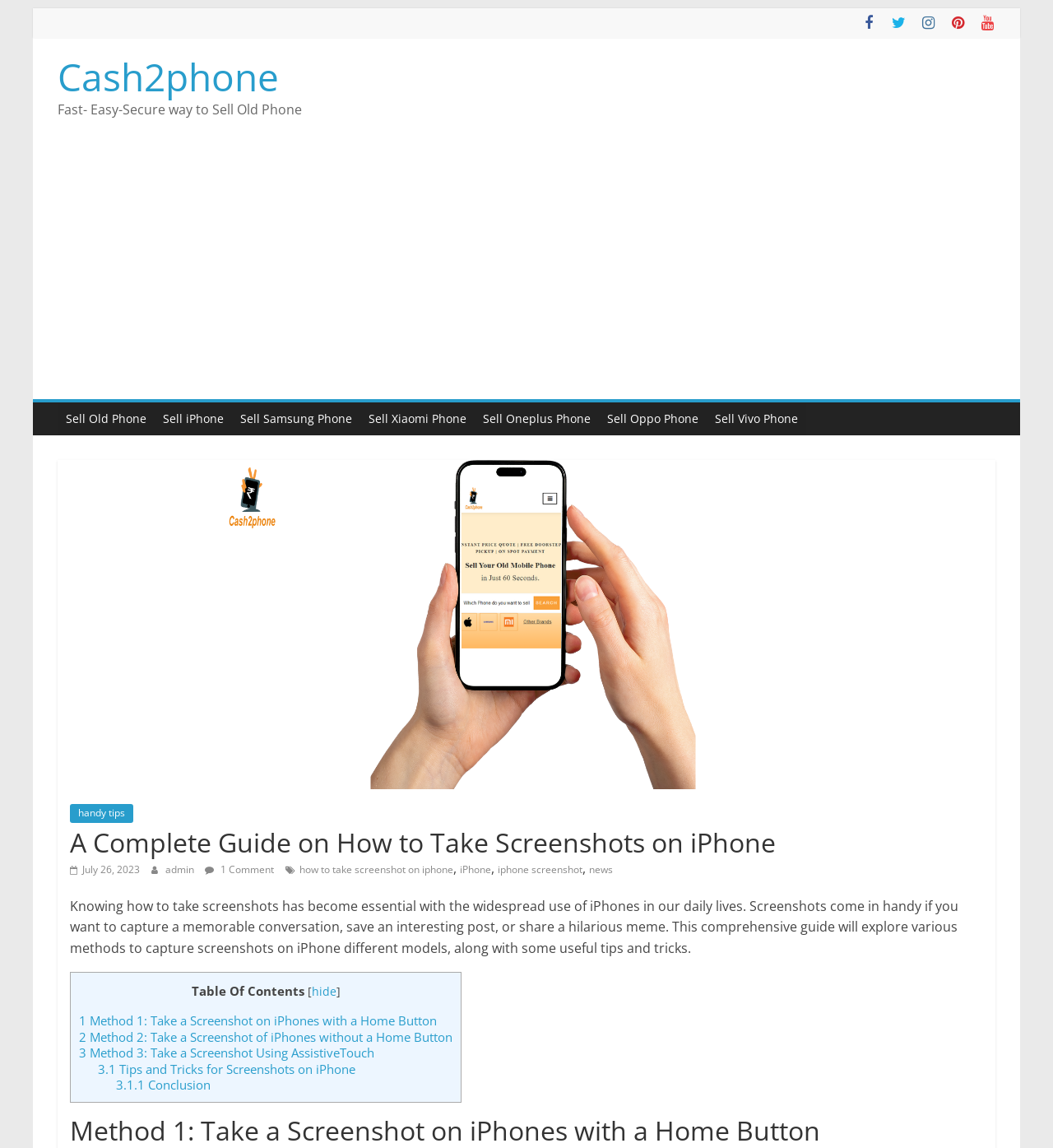Please identify the bounding box coordinates of the clickable element to fulfill the following instruction: "Check the 'handy tips'". The coordinates should be four float numbers between 0 and 1, i.e., [left, top, right, bottom].

[0.066, 0.7, 0.127, 0.717]